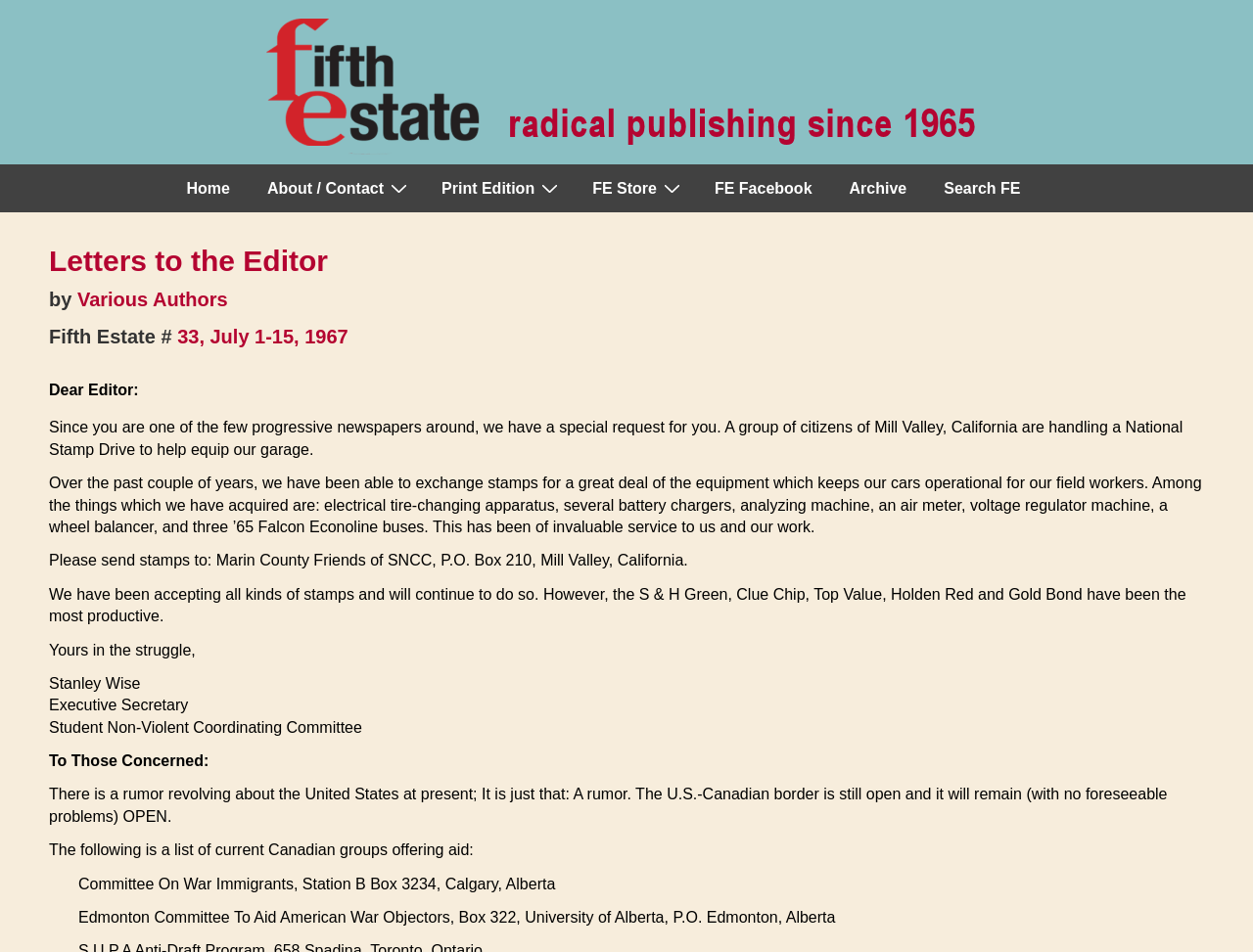Identify the bounding box coordinates of the region that needs to be clicked to carry out this instruction: "Click the 'Search FE' link". Provide these coordinates as four float numbers ranging from 0 to 1, i.e., [left, top, right, bottom].

[0.739, 0.174, 0.829, 0.223]